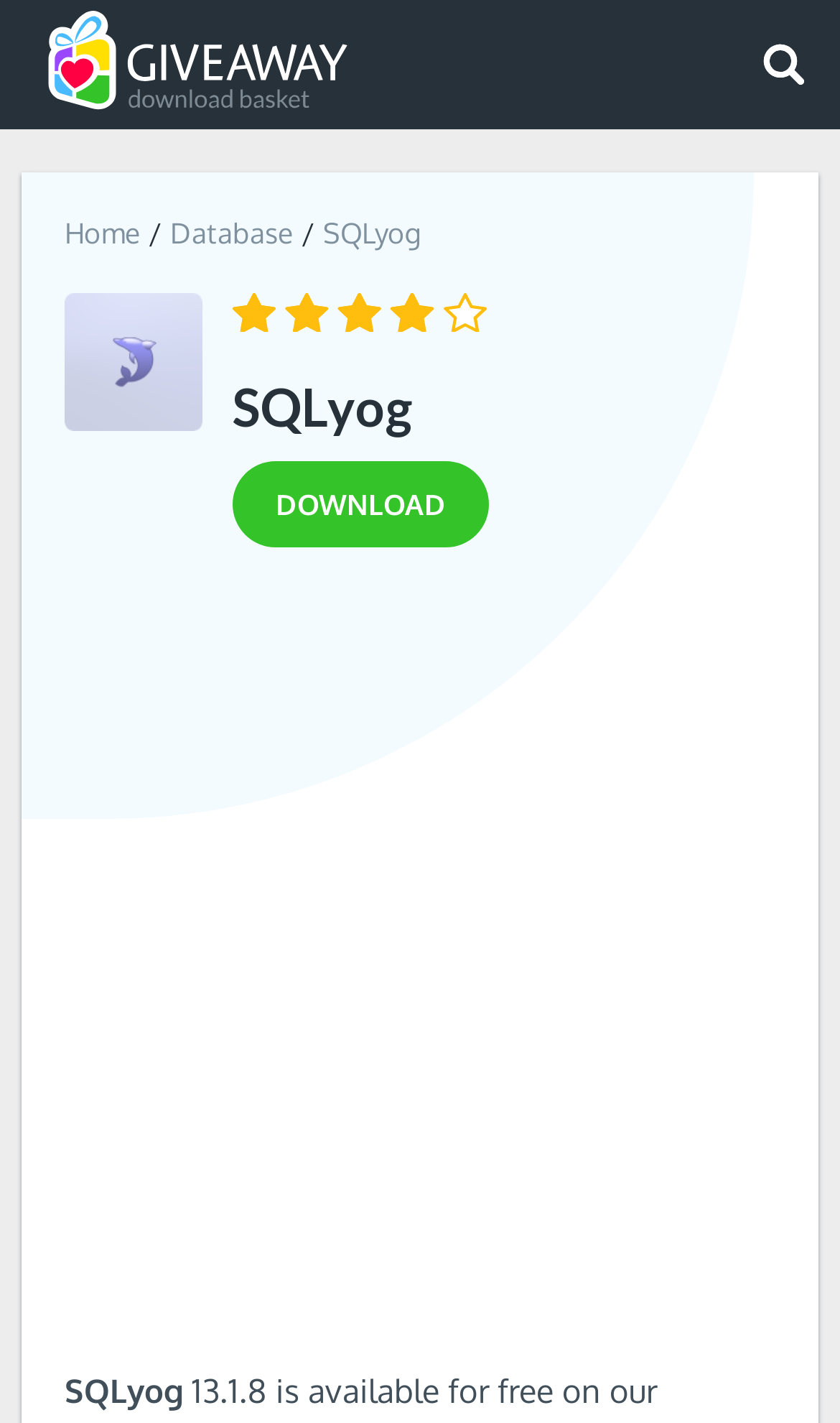How many navigation links are at the top of the page?
Kindly offer a comprehensive and detailed response to the question.

There are three link elements at the top of the page, namely 'Software and Games for Windows' at coordinates [0.056, 0.008, 0.415, 0.079], 'Home' at coordinates [0.077, 0.151, 0.167, 0.176], and 'Database' at coordinates [0.203, 0.151, 0.349, 0.176].